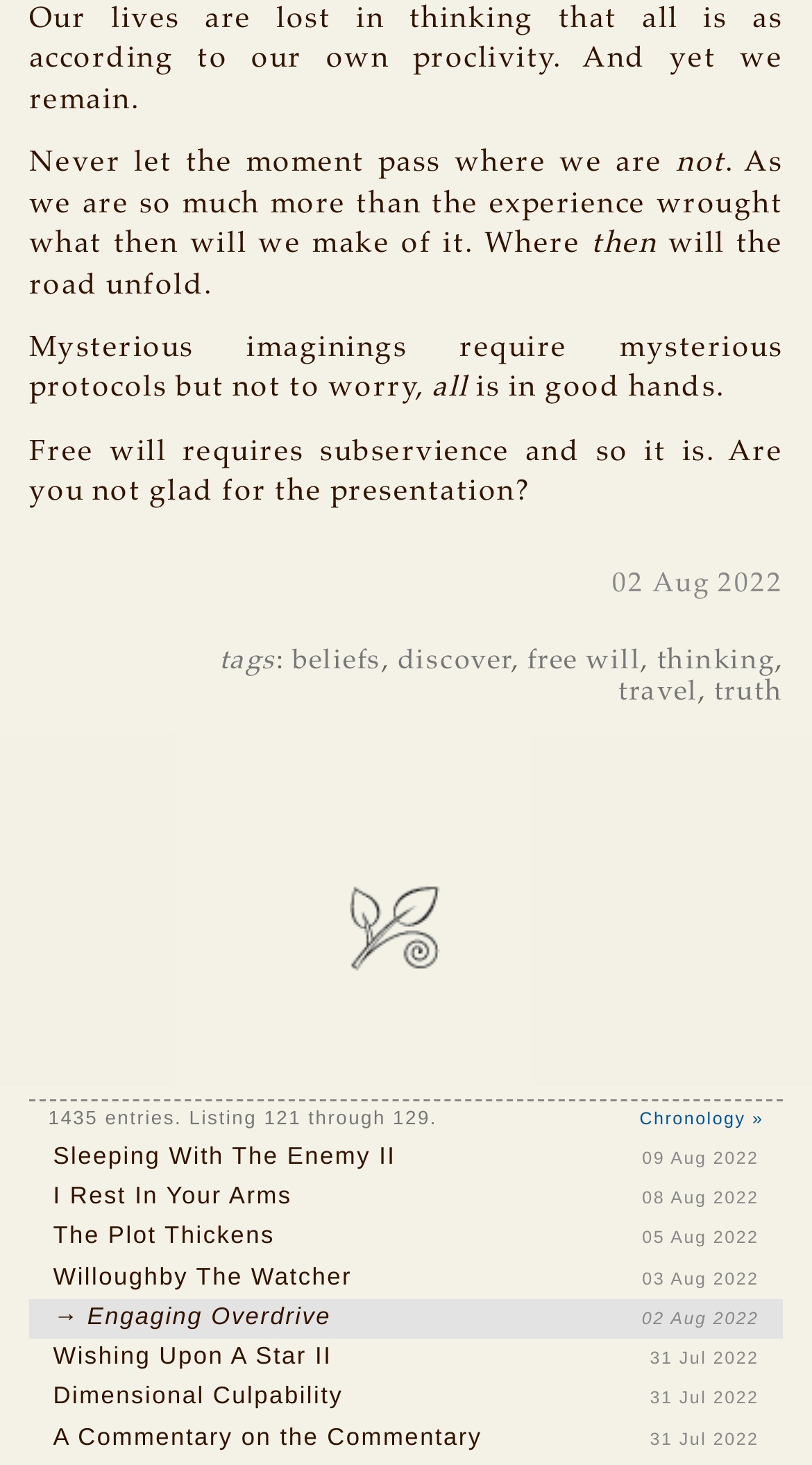Given the element description, predict the bounding box coordinates in the format (top-left x, top-left y, bottom-right x, bottom-right y). Make sure all values are between 0 and 1. Here is the element description: Dimensional Culpability 31 Jul 2022

[0.036, 0.942, 0.964, 0.969]